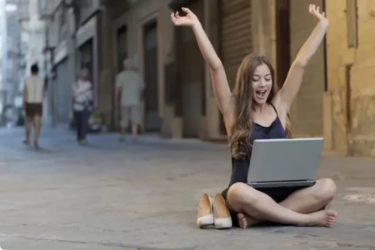Use a single word or phrase to answer the question:
What is the atmosphere in the background?

Lively